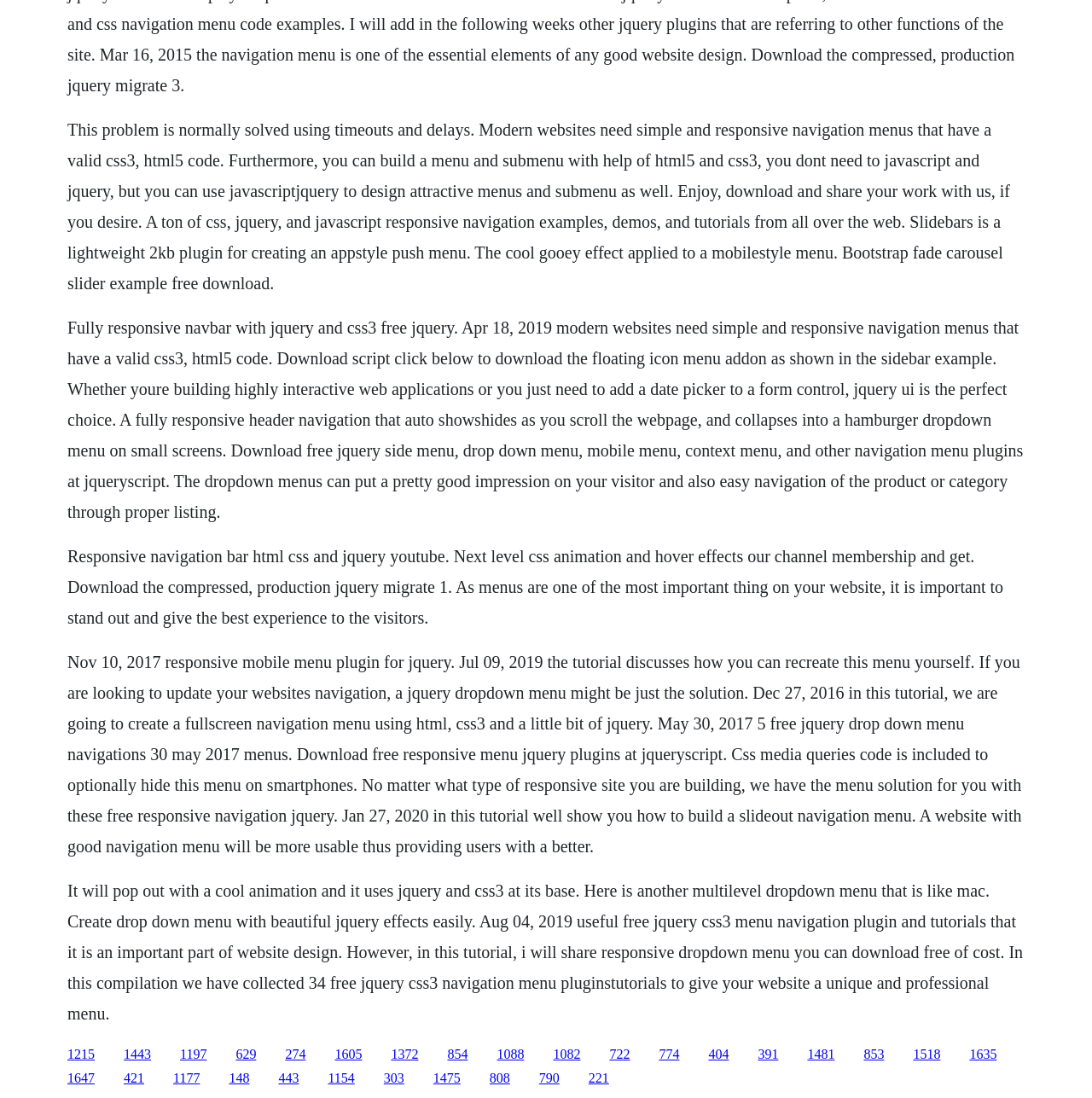Find the bounding box coordinates of the element to click in order to complete this instruction: "Click the link to download the responsive mobile menu plugin for jquery". The bounding box coordinates must be four float numbers between 0 and 1, denoted as [left, top, right, bottom].

[0.216, 0.953, 0.235, 0.966]